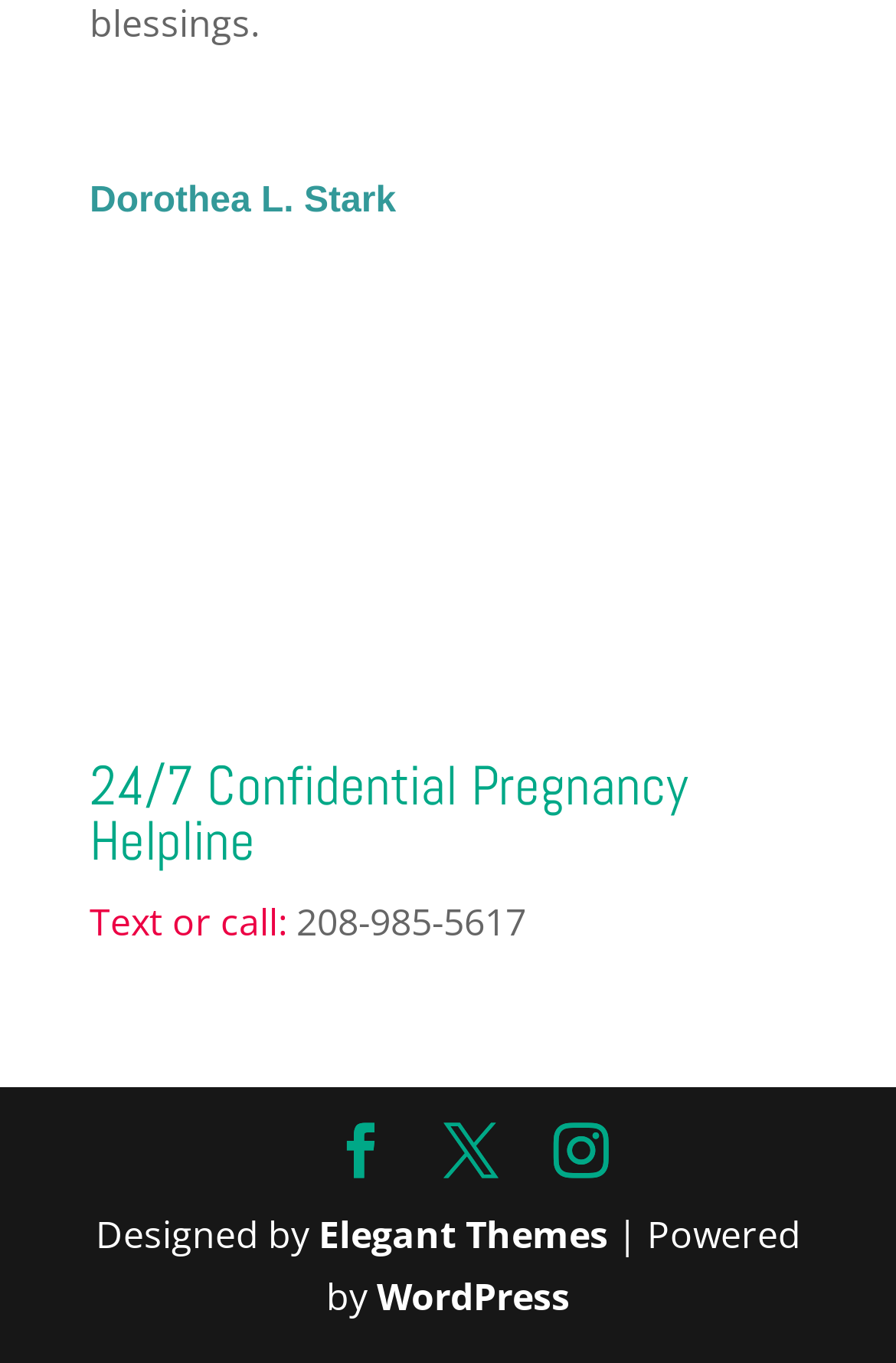Identify the bounding box coordinates for the UI element described as follows: aria-label="Cell Phone" name="phone" placeholder="Cell Phone". Use the format (top-left x, top-left y, bottom-right x, bottom-right y) and ensure all values are floating point numbers between 0 and 1.

None